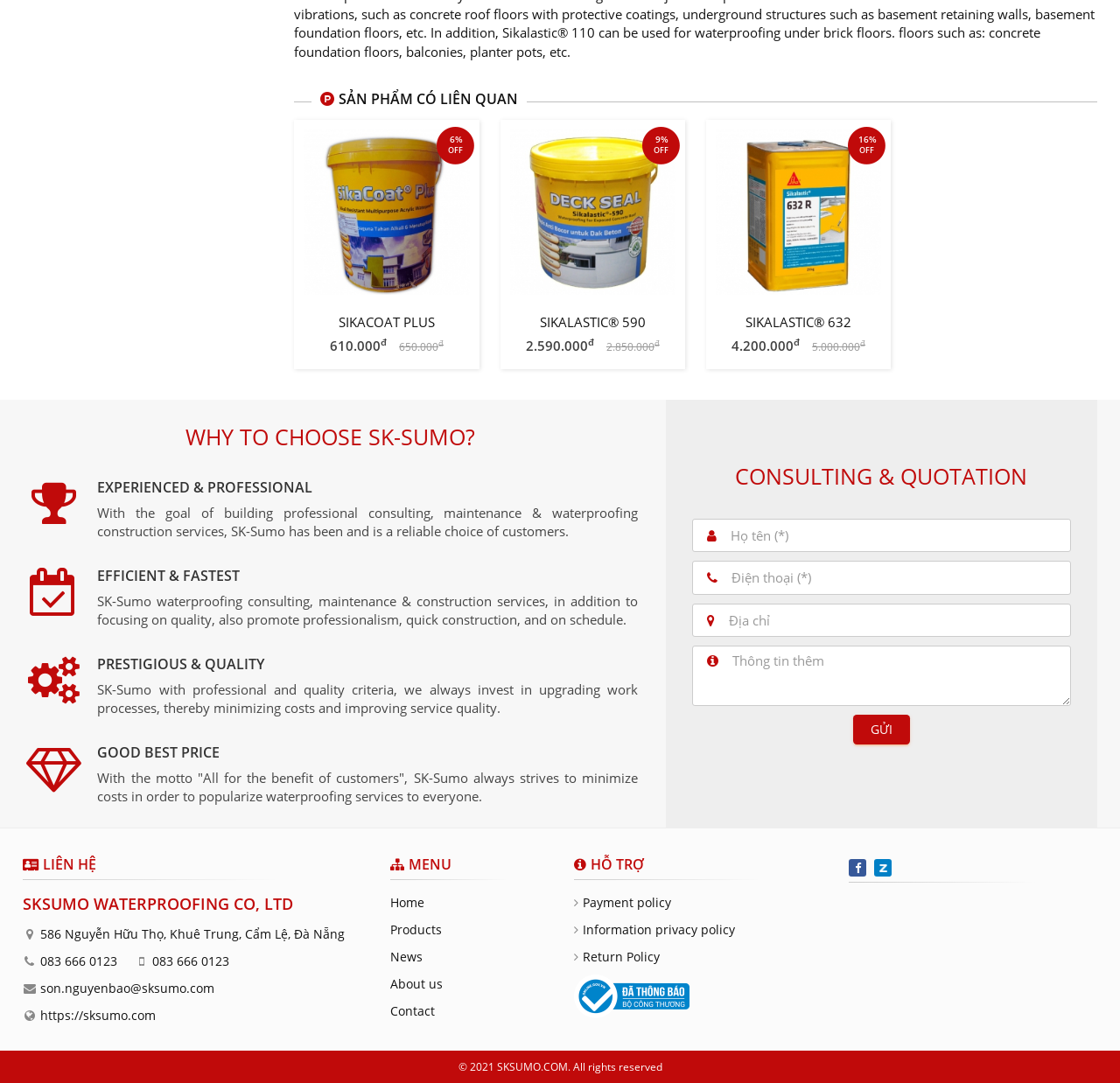Could you find the bounding box coordinates of the clickable area to complete this instruction: "Click the 'SikaCoat Plus 6% OFF' link"?

[0.263, 0.11, 0.428, 0.341]